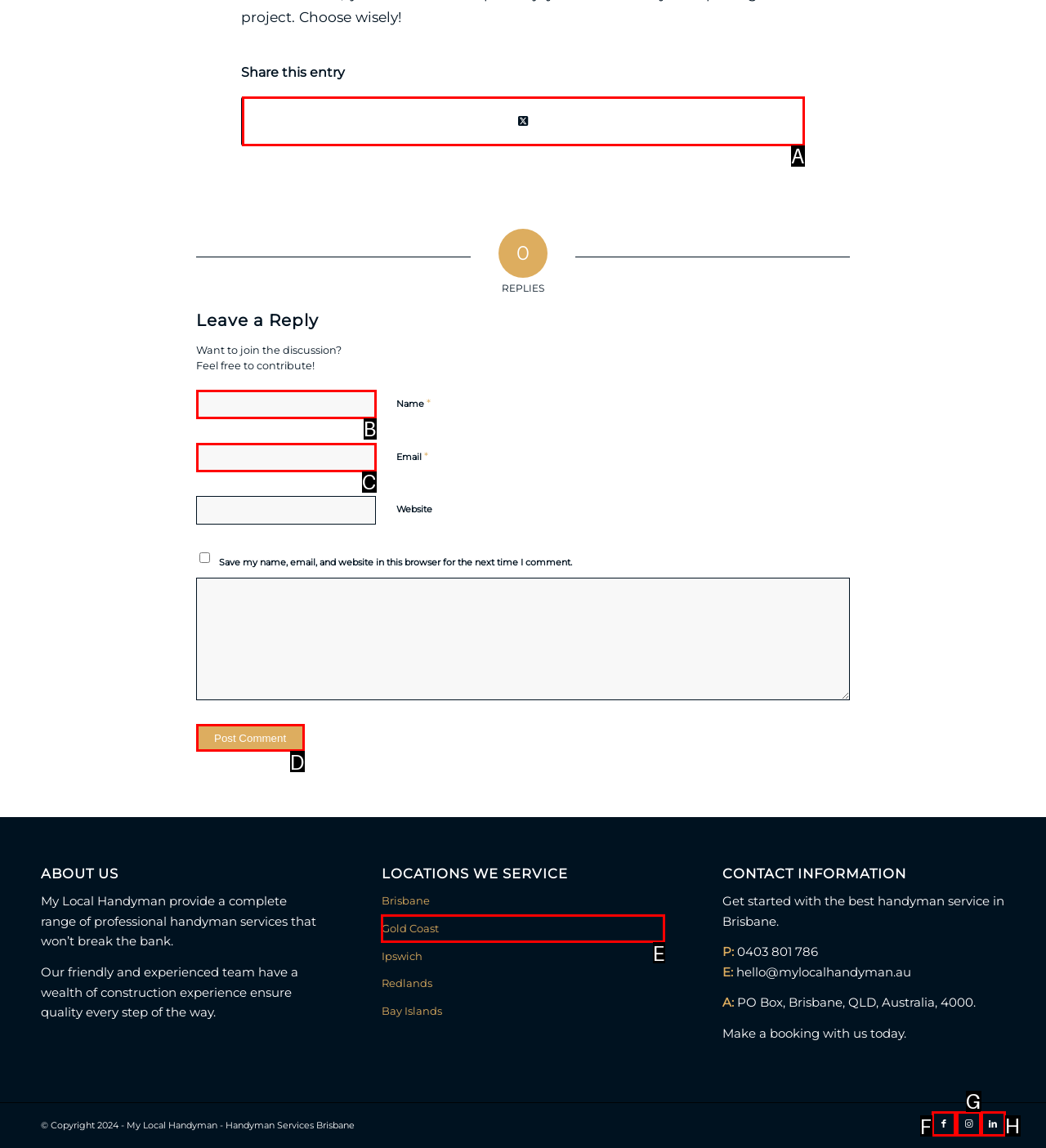Point out the specific HTML element to click to complete this task: Visit the Facebook page Reply with the letter of the chosen option.

F